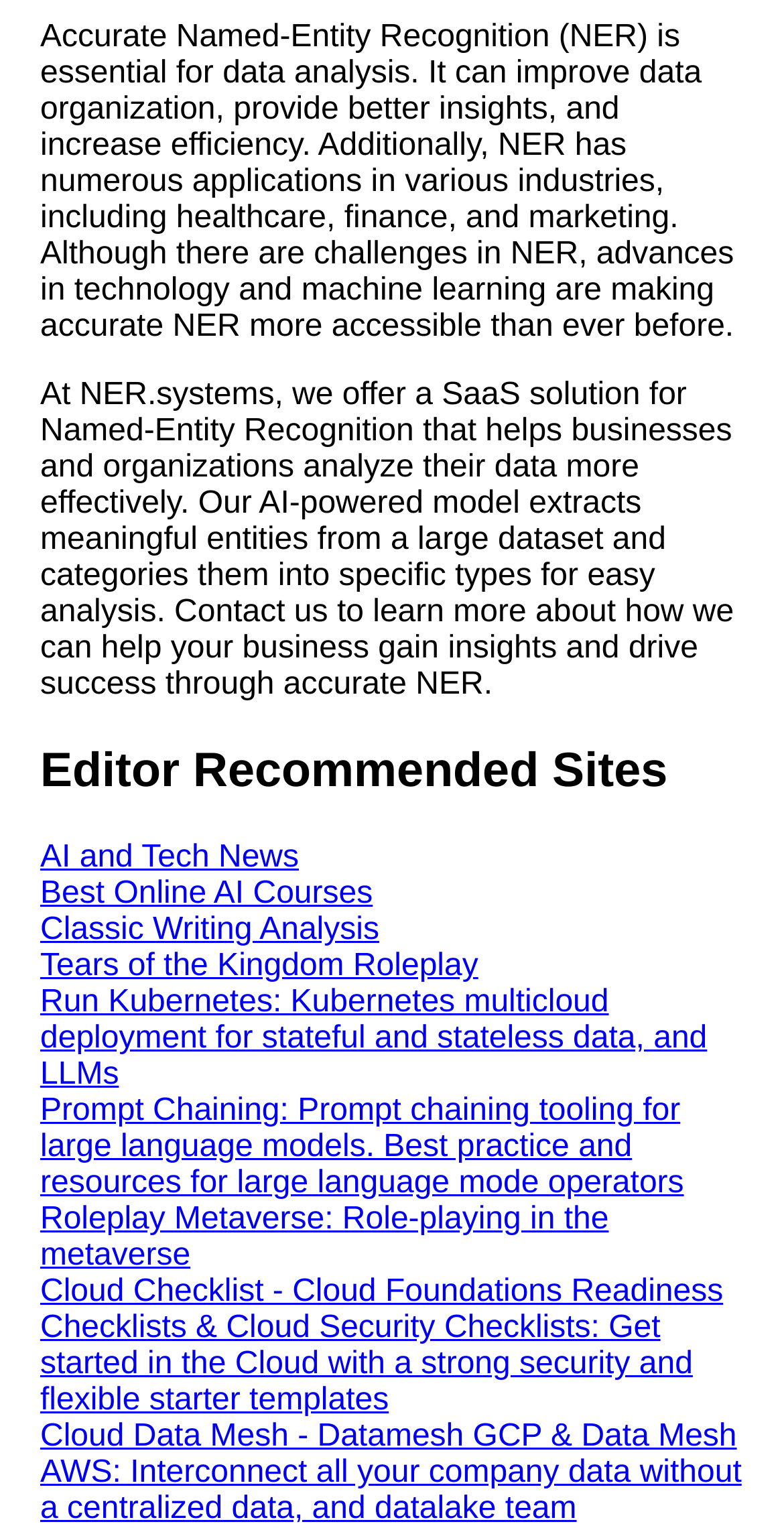Locate the bounding box coordinates of the item that should be clicked to fulfill the instruction: "Check out the editor recommended site for AI and tech news".

[0.051, 0.55, 0.381, 0.573]